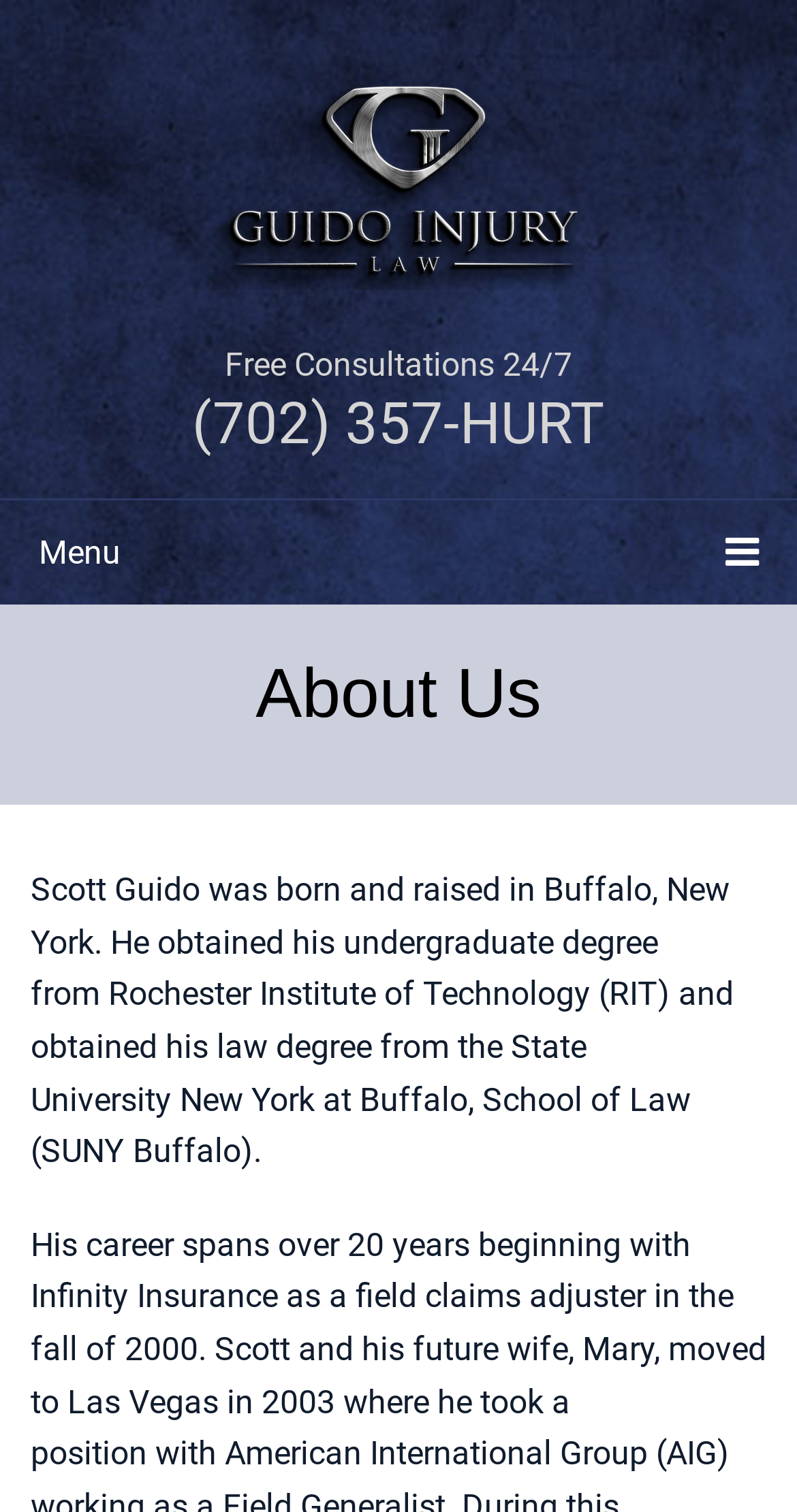Locate the bounding box of the user interface element based on this description: "(702) 357-HURT".

[0.241, 0.258, 0.759, 0.303]